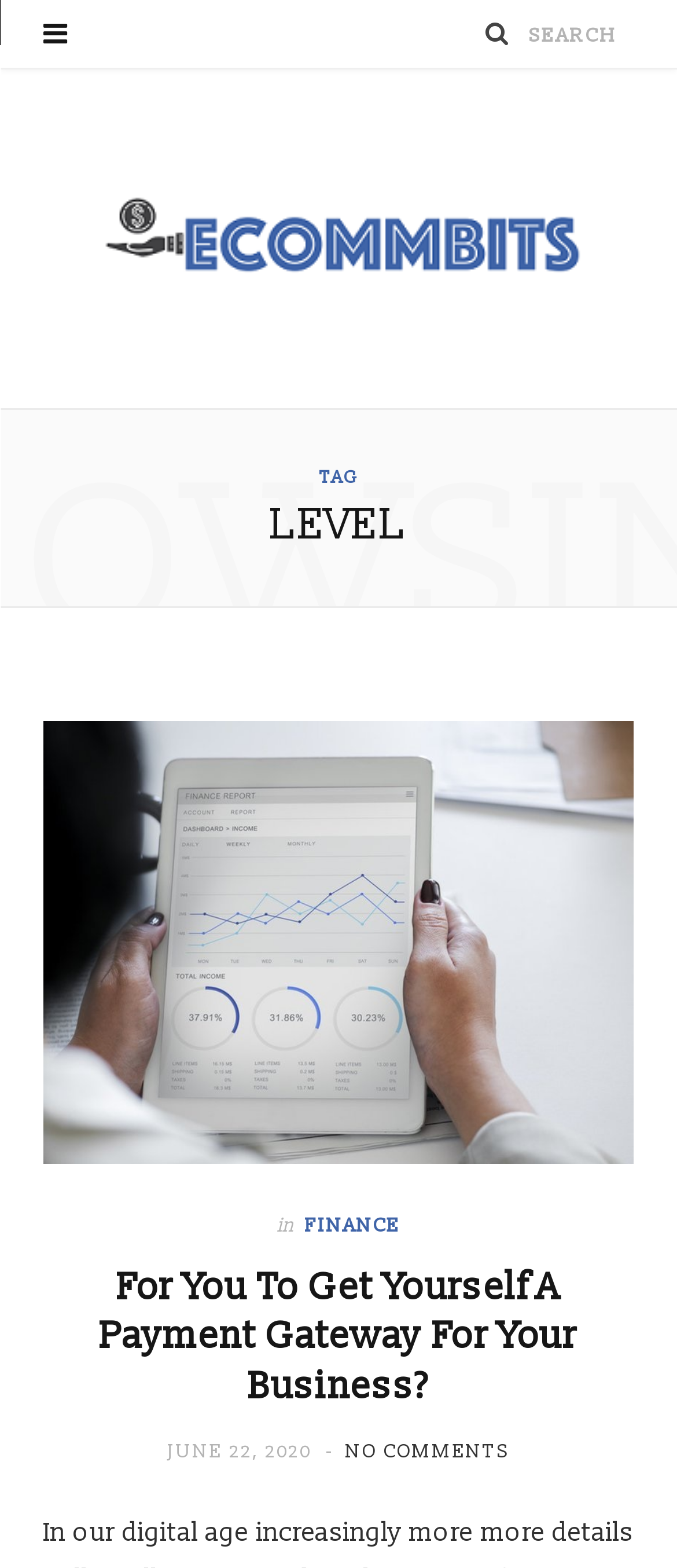What is the title of the article?
Please look at the screenshot and answer in one word or a short phrase.

For You To Get Yourself A Payment Gateway For Your Business?